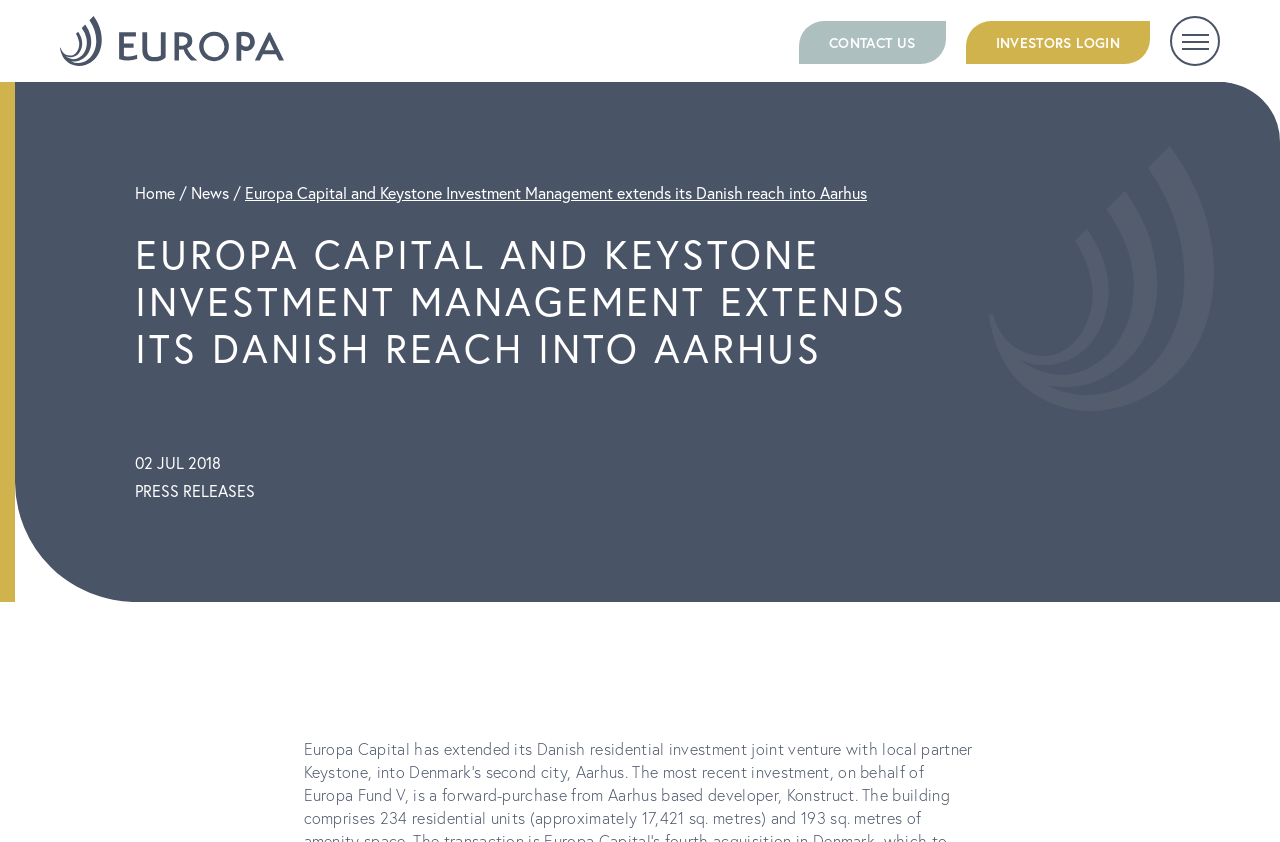What is the date of the press release?
Look at the image and respond with a one-word or short-phrase answer.

02 JUL 2018